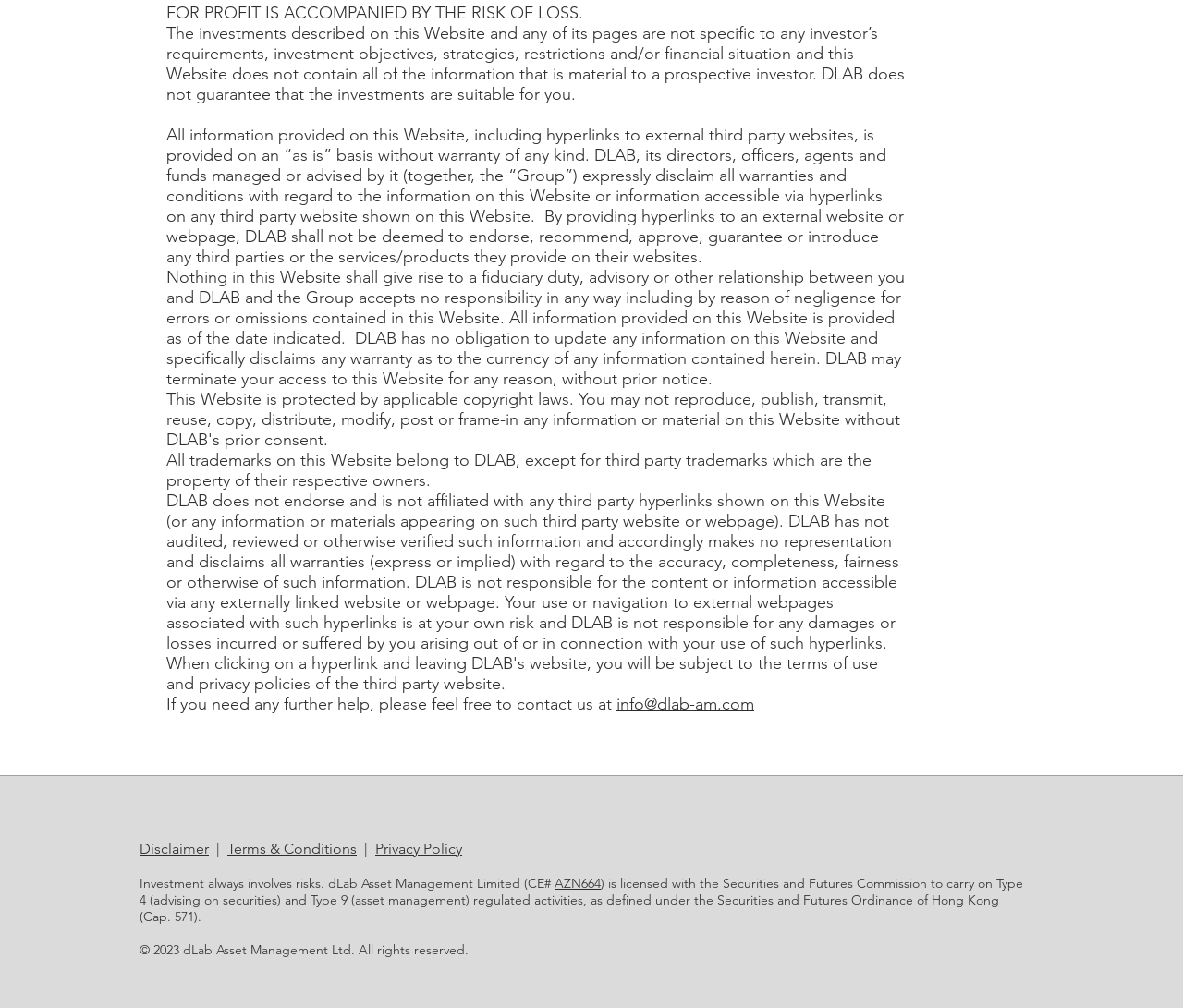Locate the bounding box coordinates of the area where you should click to accomplish the instruction: "View Disclaimer".

[0.118, 0.833, 0.177, 0.851]